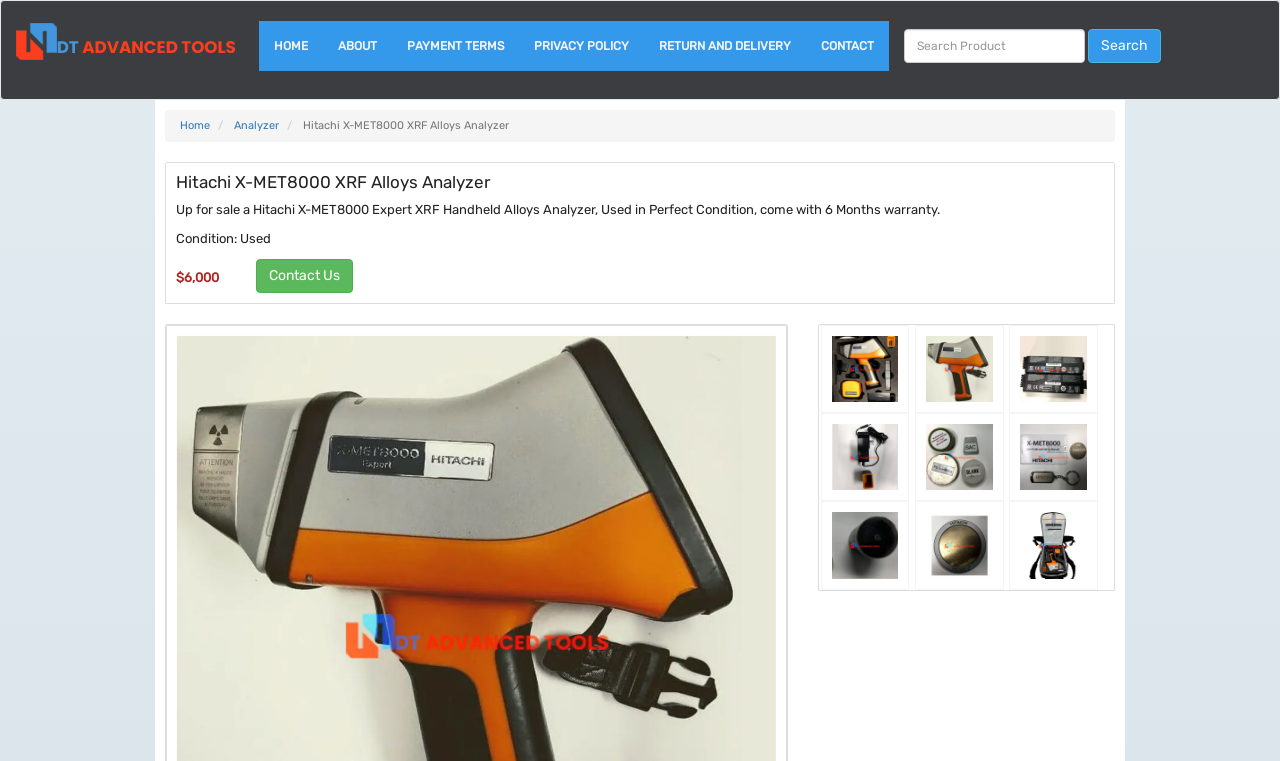Respond with a single word or phrase:
What is the warranty period of the Hitachi X-MET8000 XRF Alloys Analyzer?

6 Months